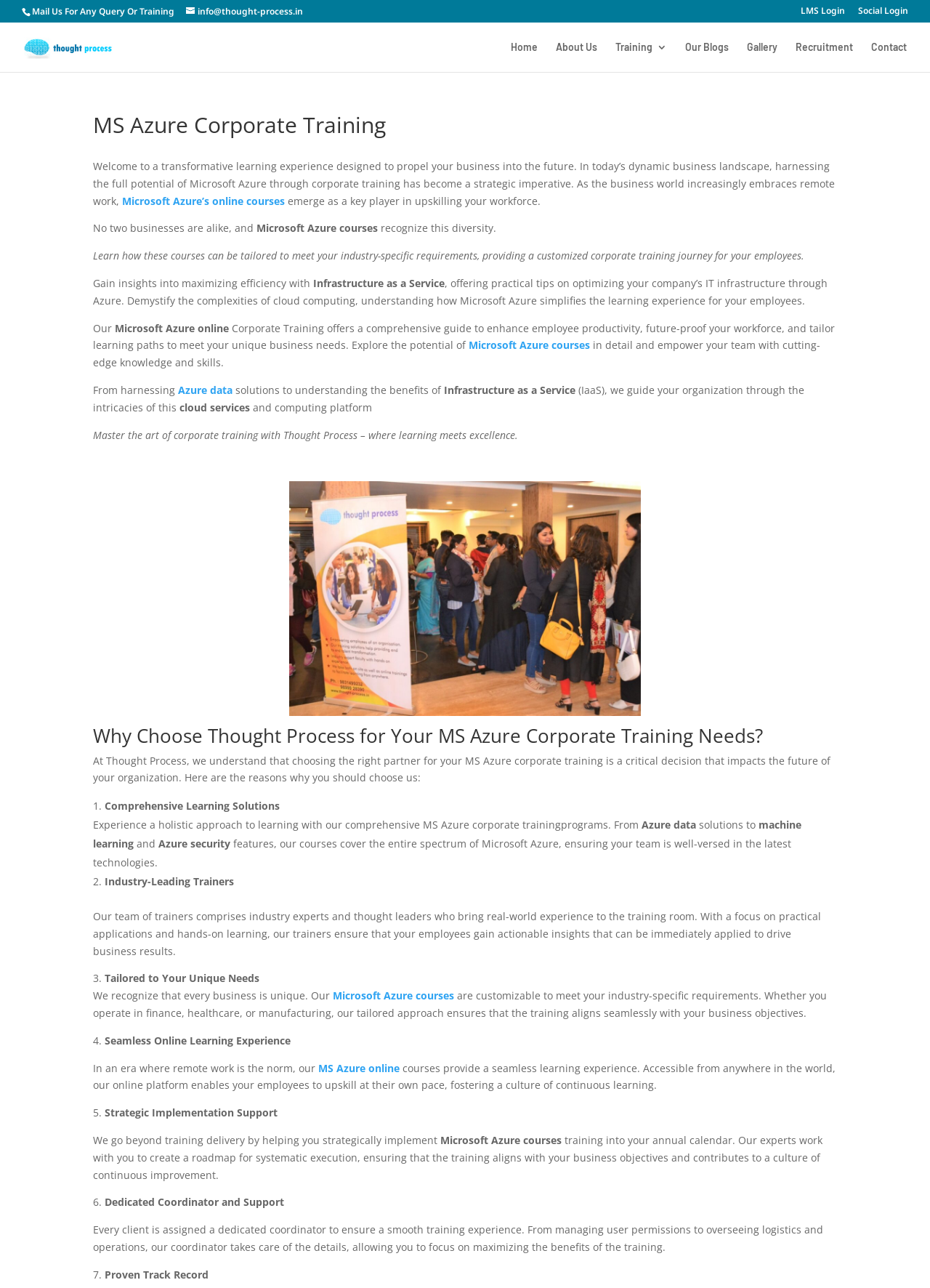Please answer the following question as detailed as possible based on the image: 
What is the purpose of the MS Azure corporate training?

The purpose of the MS Azure corporate training is to enhance the skills of employees, future-proof the workforce, and tailor learning paths to meet unique business needs, as mentioned on the webpage.